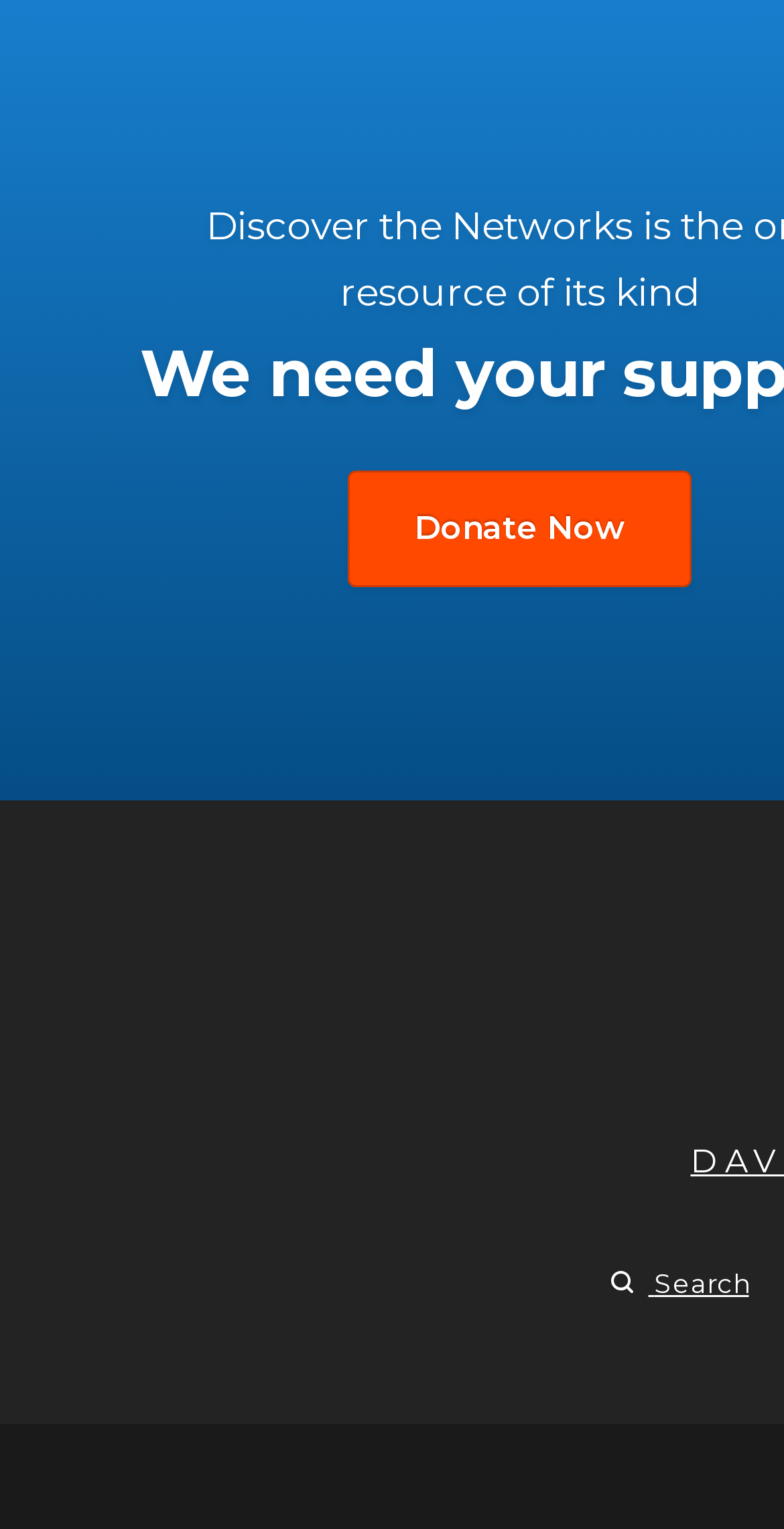Please specify the bounding box coordinates in the format (top-left x, top-left y, bottom-right x, bottom-right y), with values ranging from 0 to 1. Identify the bounding box for the UI component described as follows: Search

None